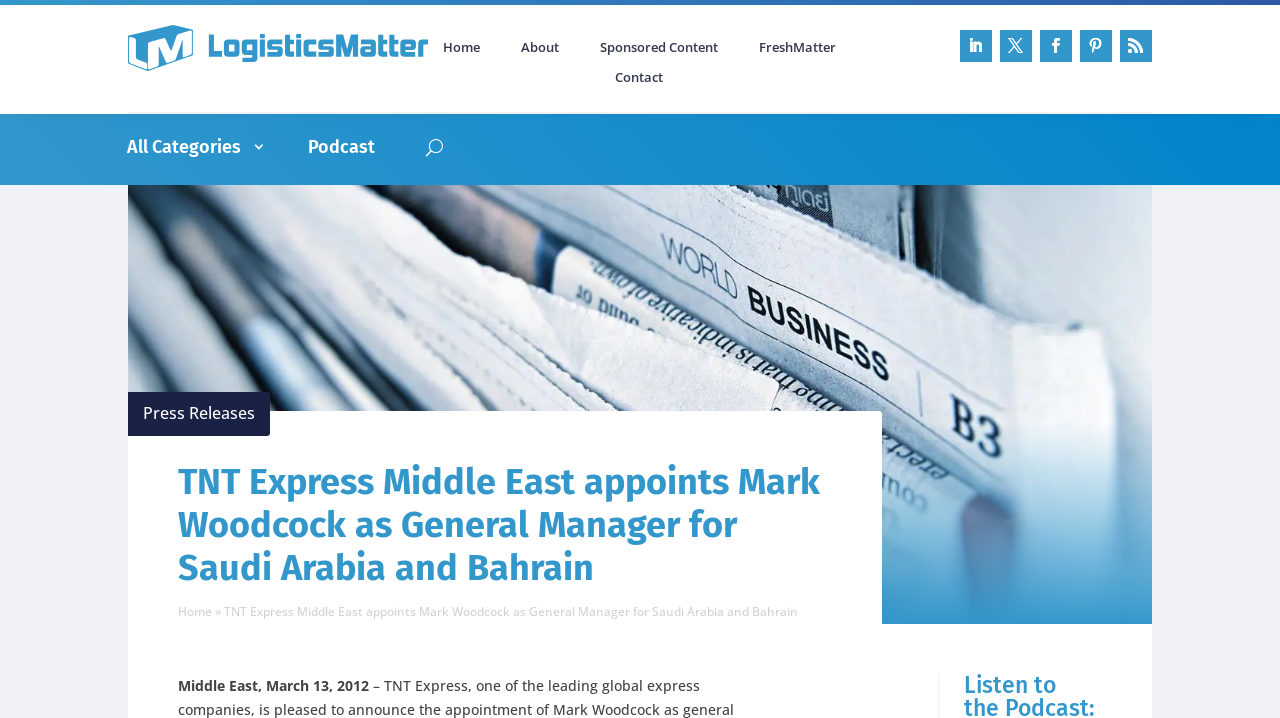Describe all the visual and textual components of the webpage comprehensively.

The webpage appears to be a news article or press release from TNT Express, a global express company. At the top left, there is a logo image accompanied by a link. Above the main content, there is a navigation menu with links to "Home", "About", "Sponsored Content", "FreshMatter", and "Contact". 

On the top right, there are five social media links represented by icons. Below the navigation menu, there is a secondary menu with links to "All Categories 2", "Podcast", and a button labeled "U". 

The main content of the webpage is a news article with the title "TNT Express Middle East appoints Mark Woodcock as General Manager for Saudi Arabia and Bahrain". The article is dated "Middle East, March 13, 2012". The content of the article is not explicitly stated, but it likely discusses the appointment of Mark Woodcock as General Manager for Saudi Arabia and Bahrain. 

On the right side of the webpage, there is a section with a link to "Press Releases". At the bottom of the webpage, there is a breadcrumb navigation with links to "Home" and the current article title.